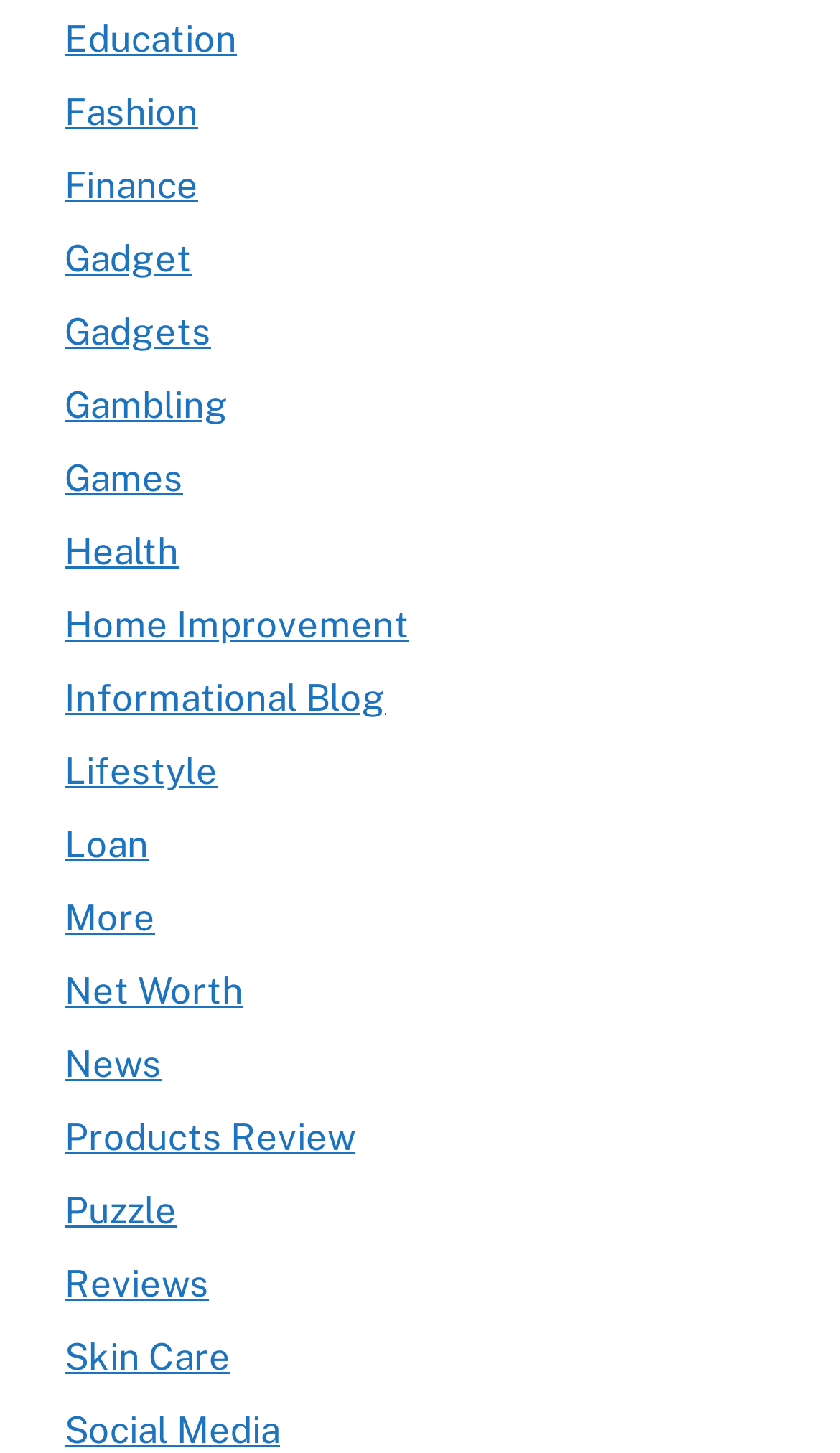Based on the provided description, "Health", find the bounding box of the corresponding UI element in the screenshot.

[0.077, 0.365, 0.213, 0.394]